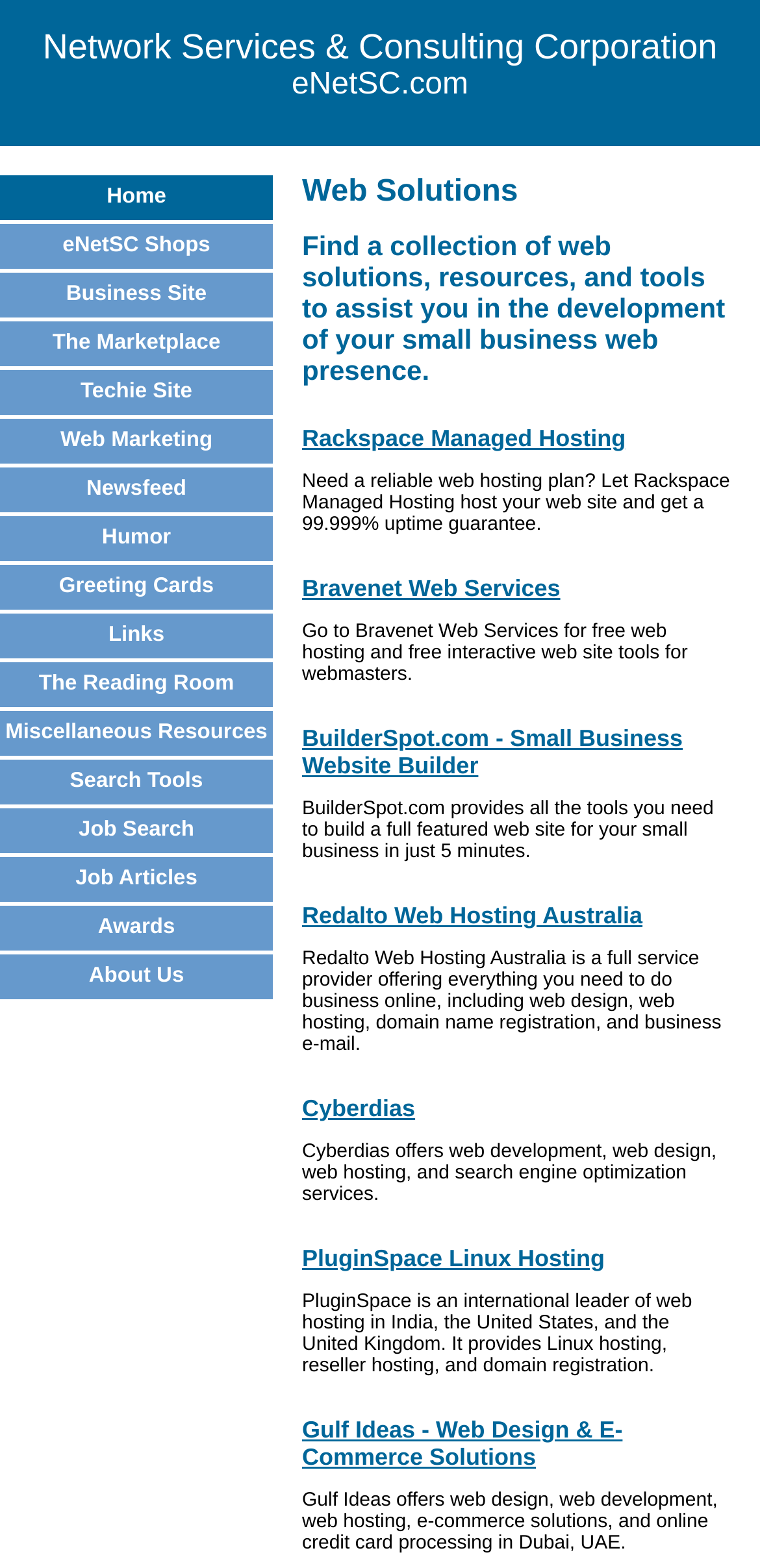What is the name of the web hosting service mentioned in the third section?
Using the image as a reference, give a one-word or short phrase answer.

Rackspace Managed Hosting